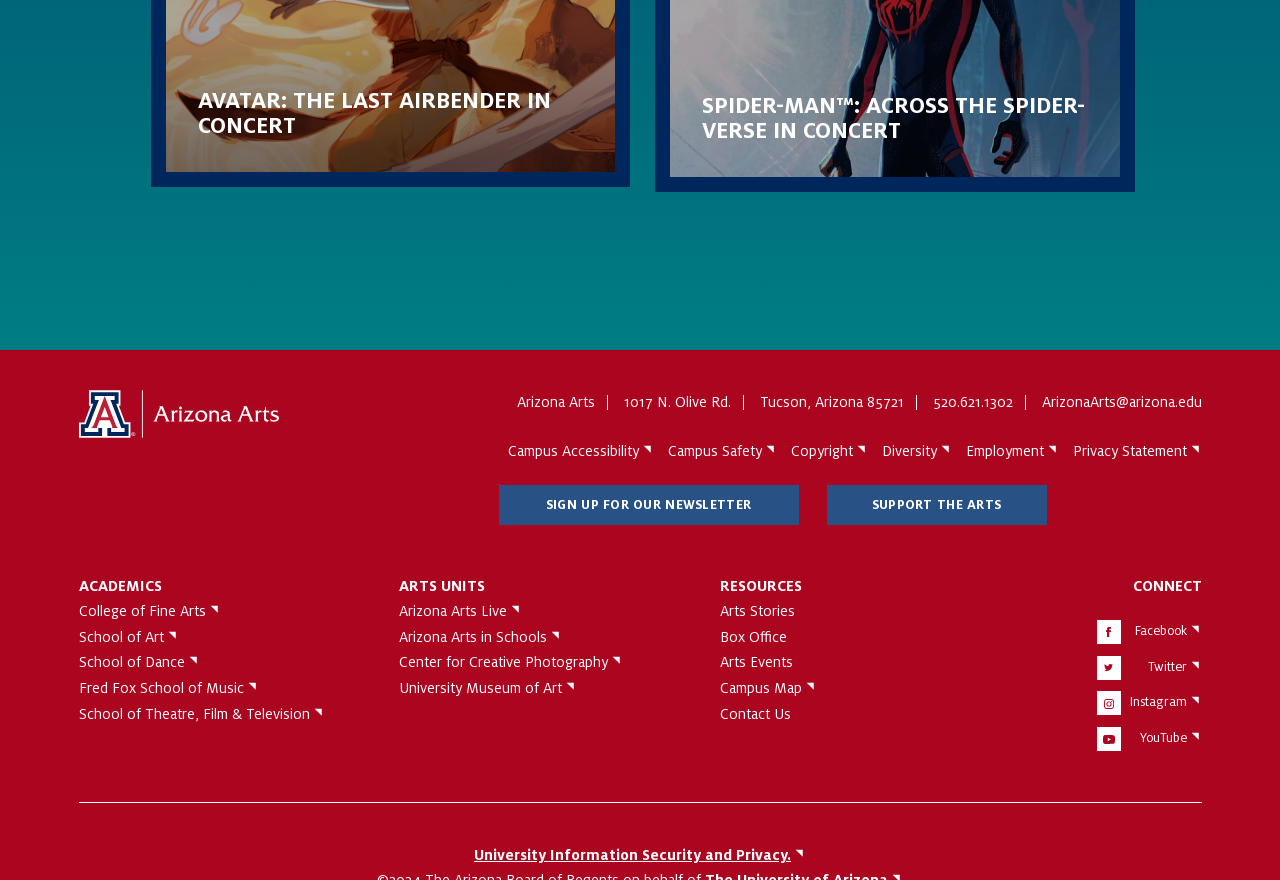How many social media links are available?
Using the visual information, answer the question in a single word or phrase.

4